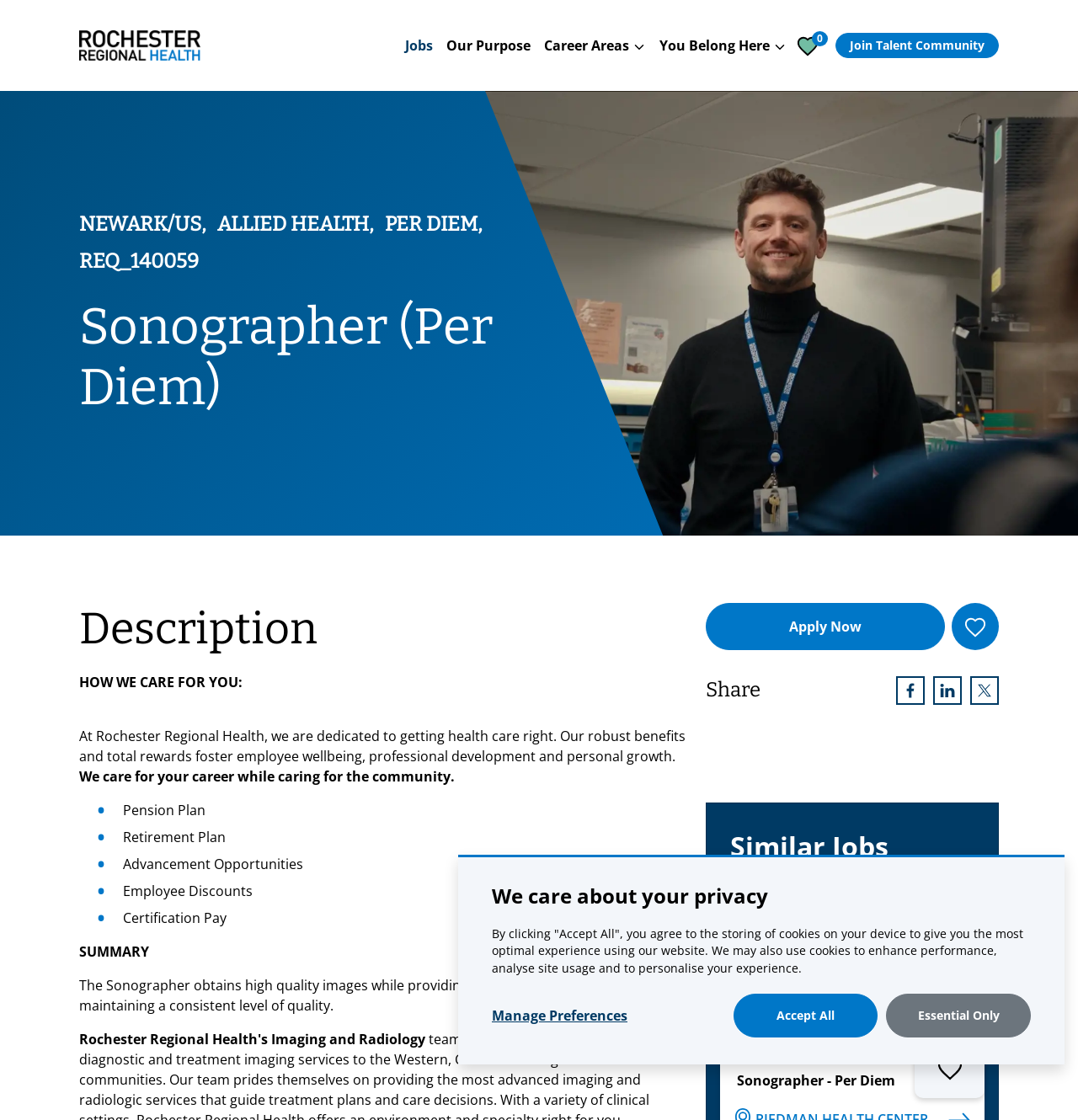Please locate the bounding box coordinates for the element that should be clicked to achieve the following instruction: "search for something". Ensure the coordinates are given as four float numbers between 0 and 1, i.e., [left, top, right, bottom].

None